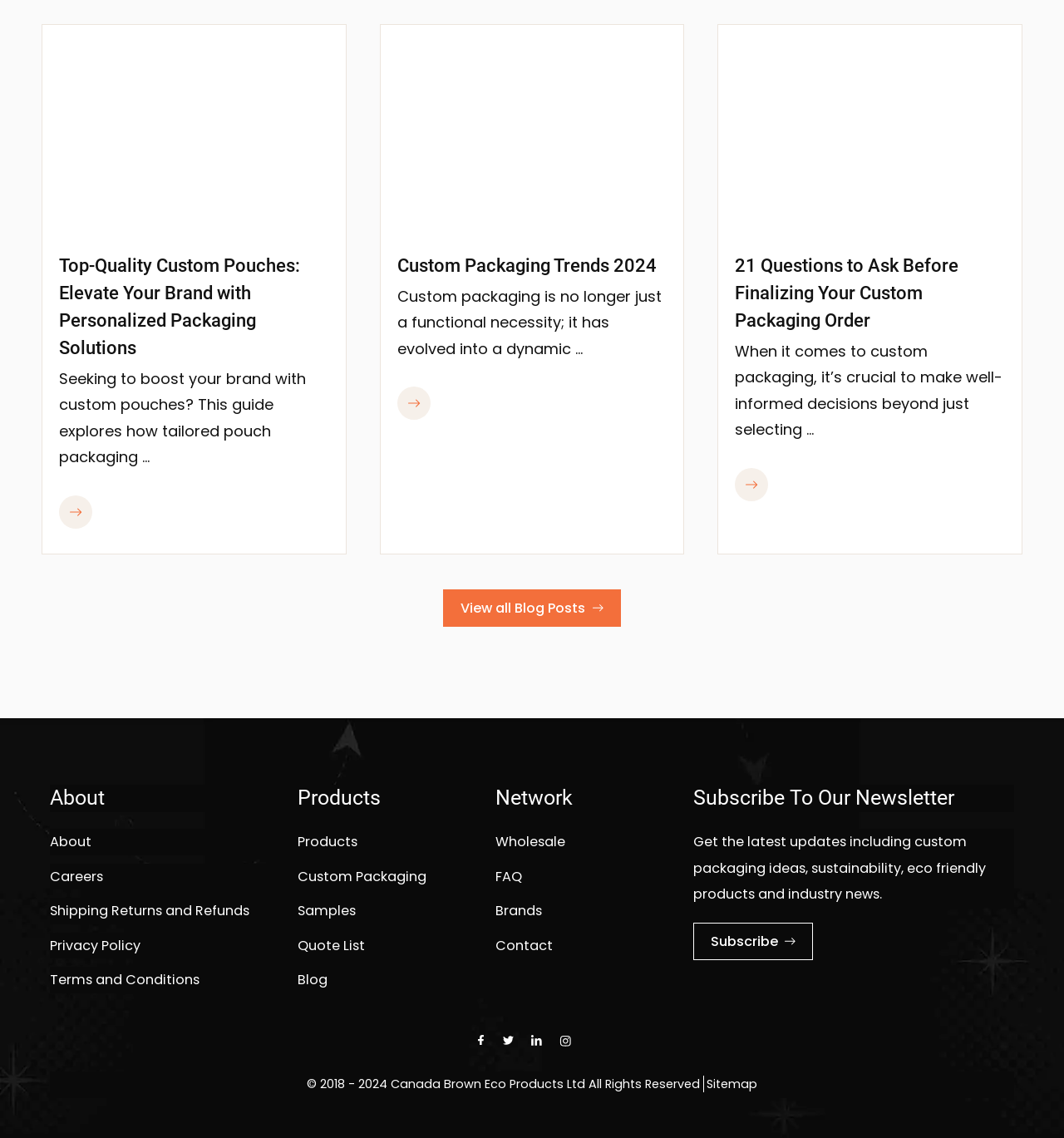Please give a one-word or short phrase response to the following question: 
How many blog posts are displayed on the webpage?

3